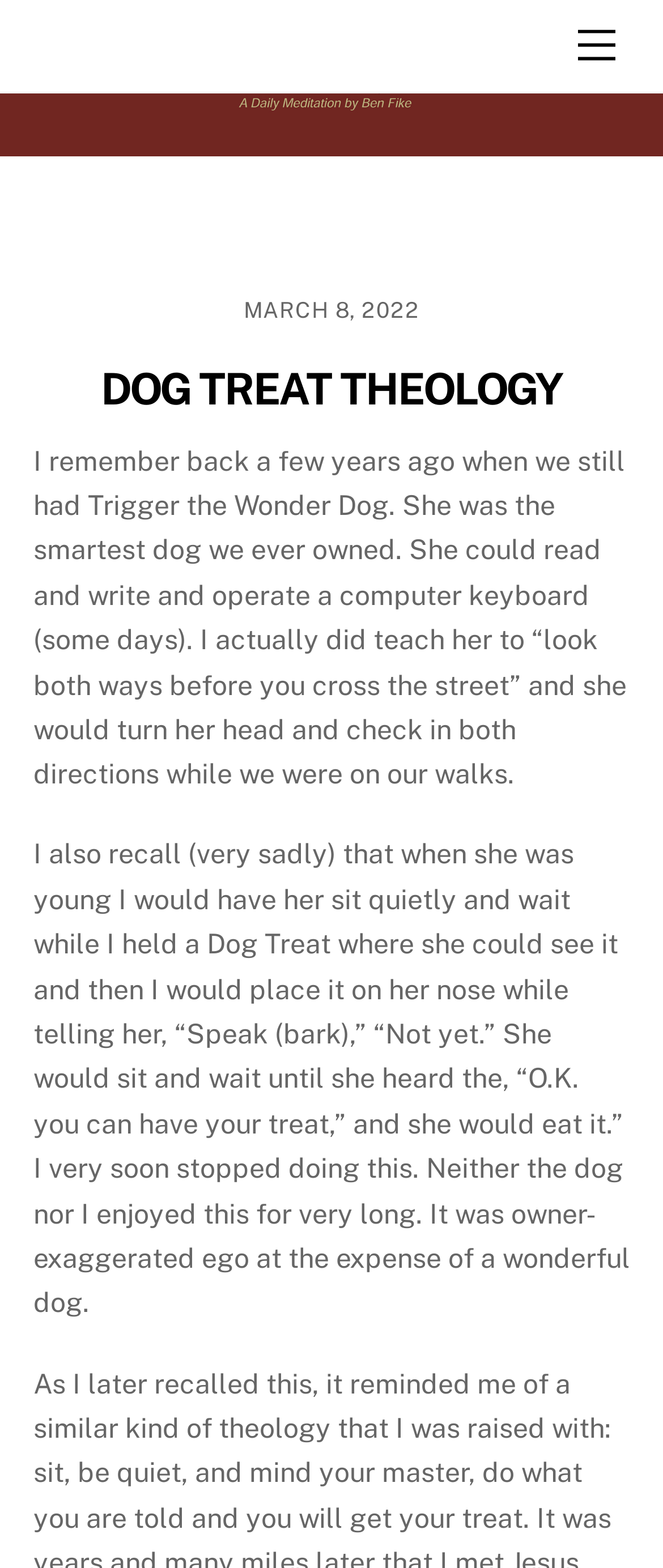Determine the main heading text of the webpage.

DOG TREAT THEOLOGY